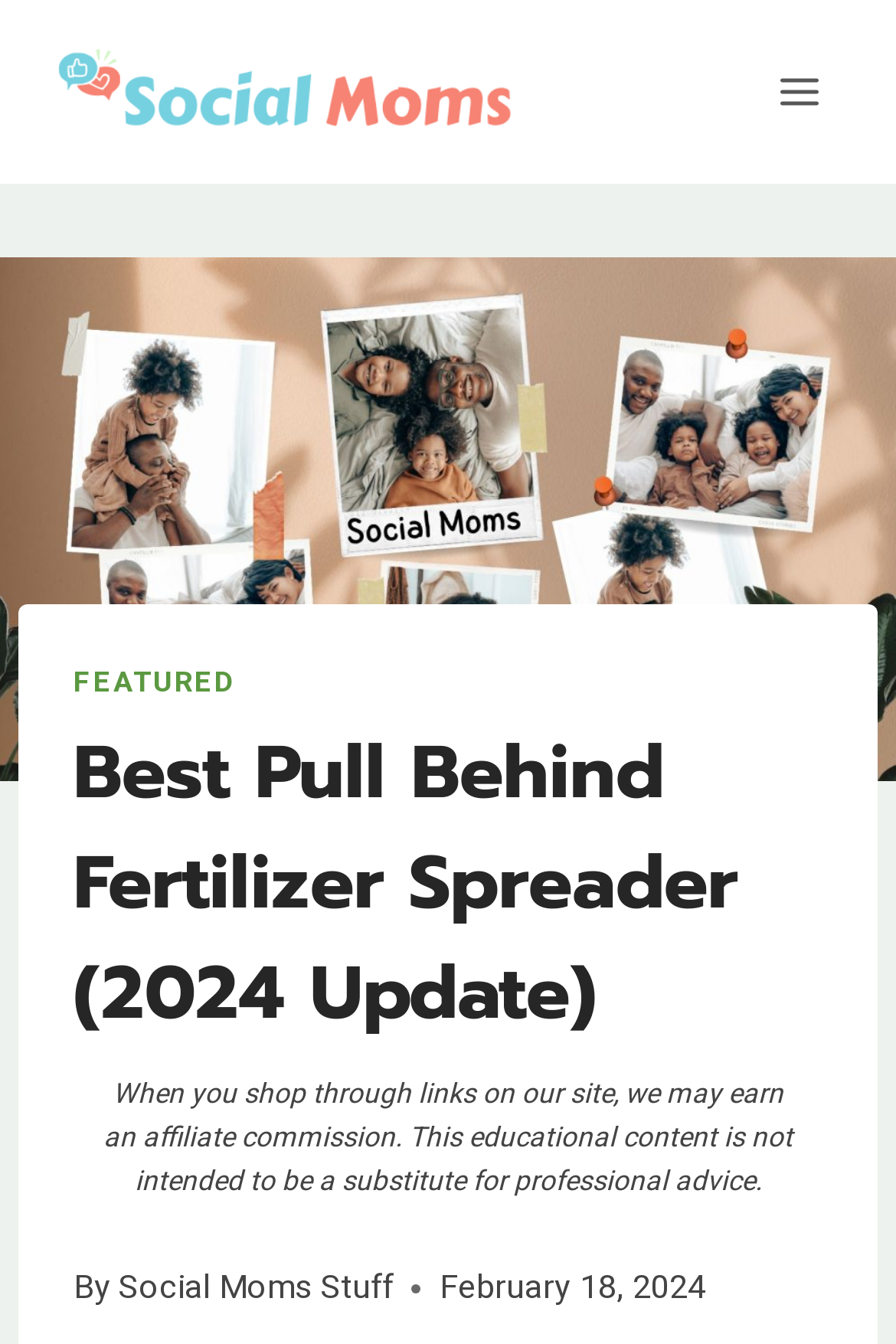Determine the bounding box for the UI element as described: "Featured". The coordinates should be represented as four float numbers between 0 and 1, formatted as [left, top, right, bottom].

[0.082, 0.492, 0.262, 0.522]